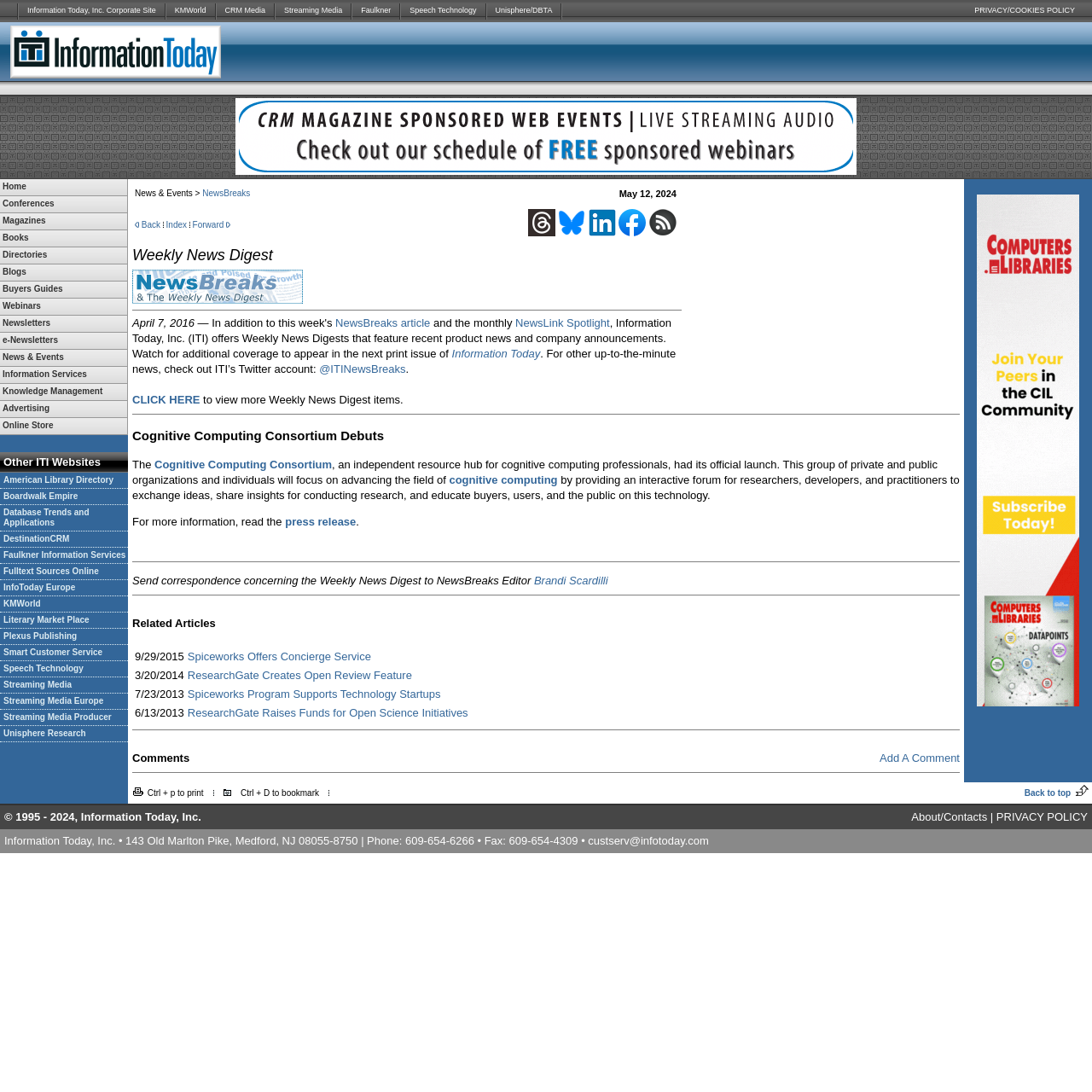What is the name of the consortium?
Look at the image and respond to the question as thoroughly as possible.

The name of the consortium can be found in the title of the webpage, which is 'Cognitive Computing Consortium Debuts'. This title is likely to be the main heading of the webpage, and it clearly indicates the name of the consortium.